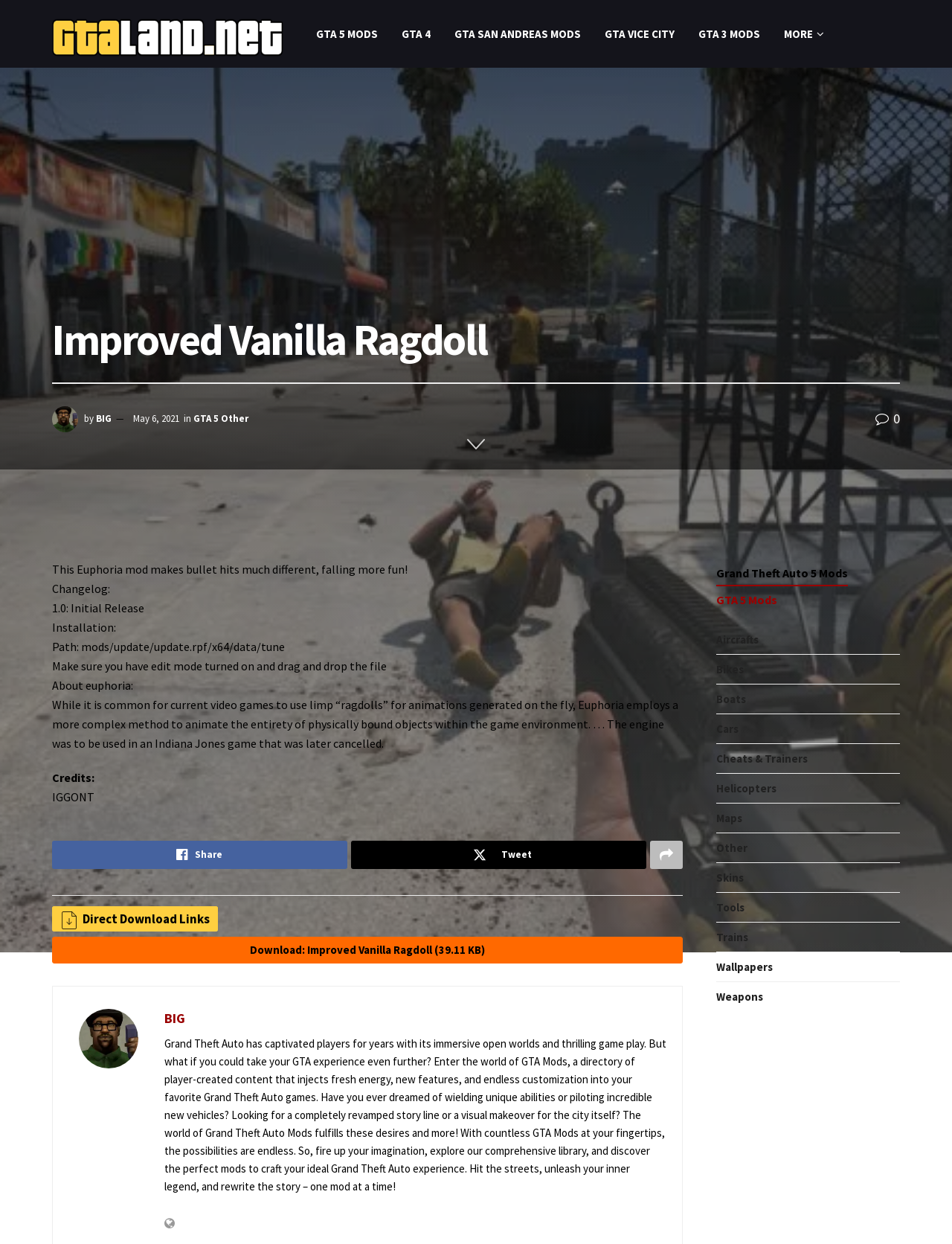What type of game is being modified?
Could you answer the question with a detailed and thorough explanation?

The type of game being modified can be inferred from the various links and headings on the webpage, such as 'GTA 5 Mods', 'GTA 5 Other', and 'Grand Theft Auto 5 Mods GTA 5 Mods'.